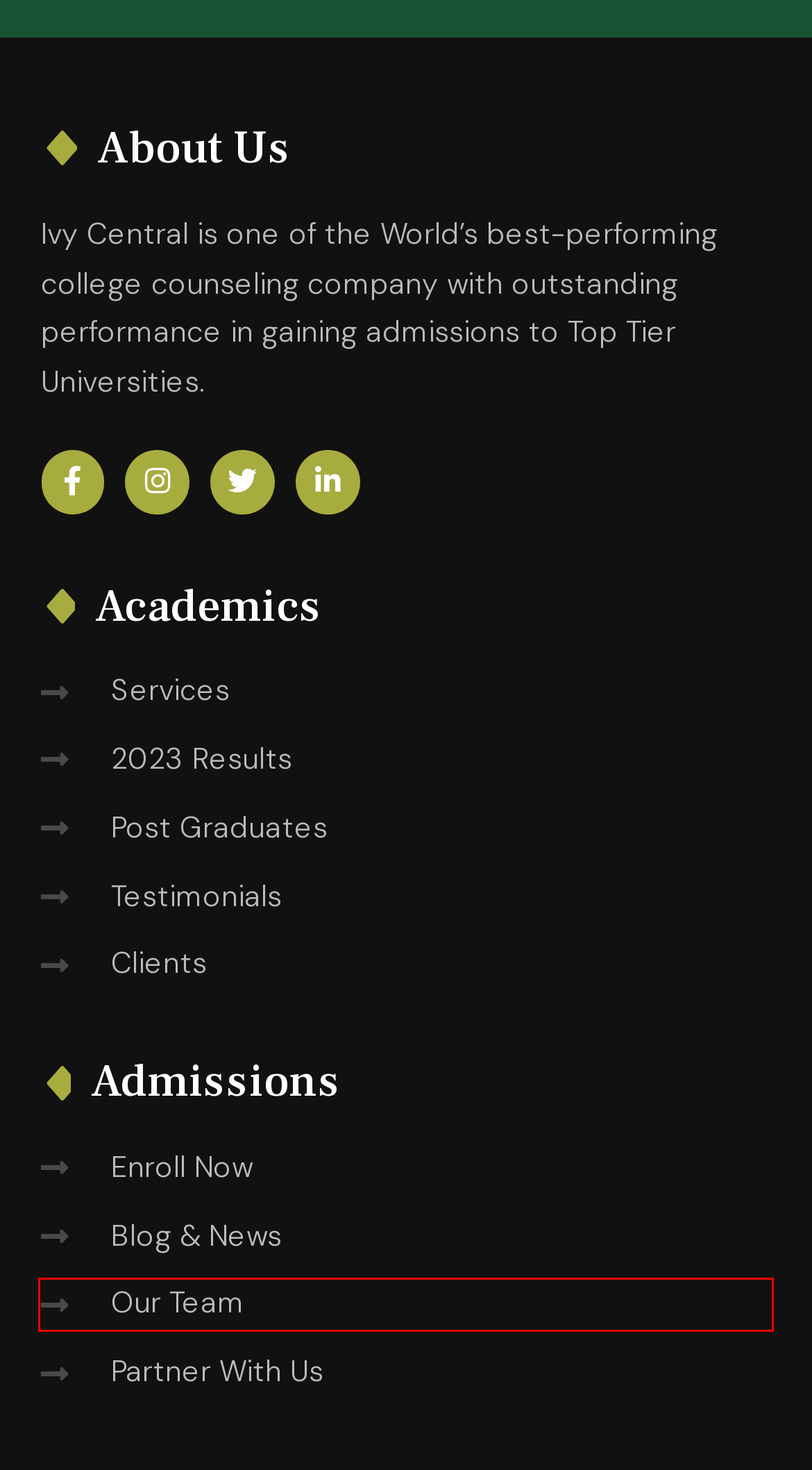You are given a screenshot of a webpage with a red rectangle bounding box around an element. Choose the best webpage description that matches the page after clicking the element in the bounding box. Here are the candidates:
A. Clients | Ivy Central
B. Partner With Us | Ivy Central
C. Blogs | Ivy Central
D. Results | Ivy Central
E. Our Team | Ivy Central
F. Post Graduates | Ivy Central
G. Testimonials | Ivy Central
H. Services | Ivy Central

E